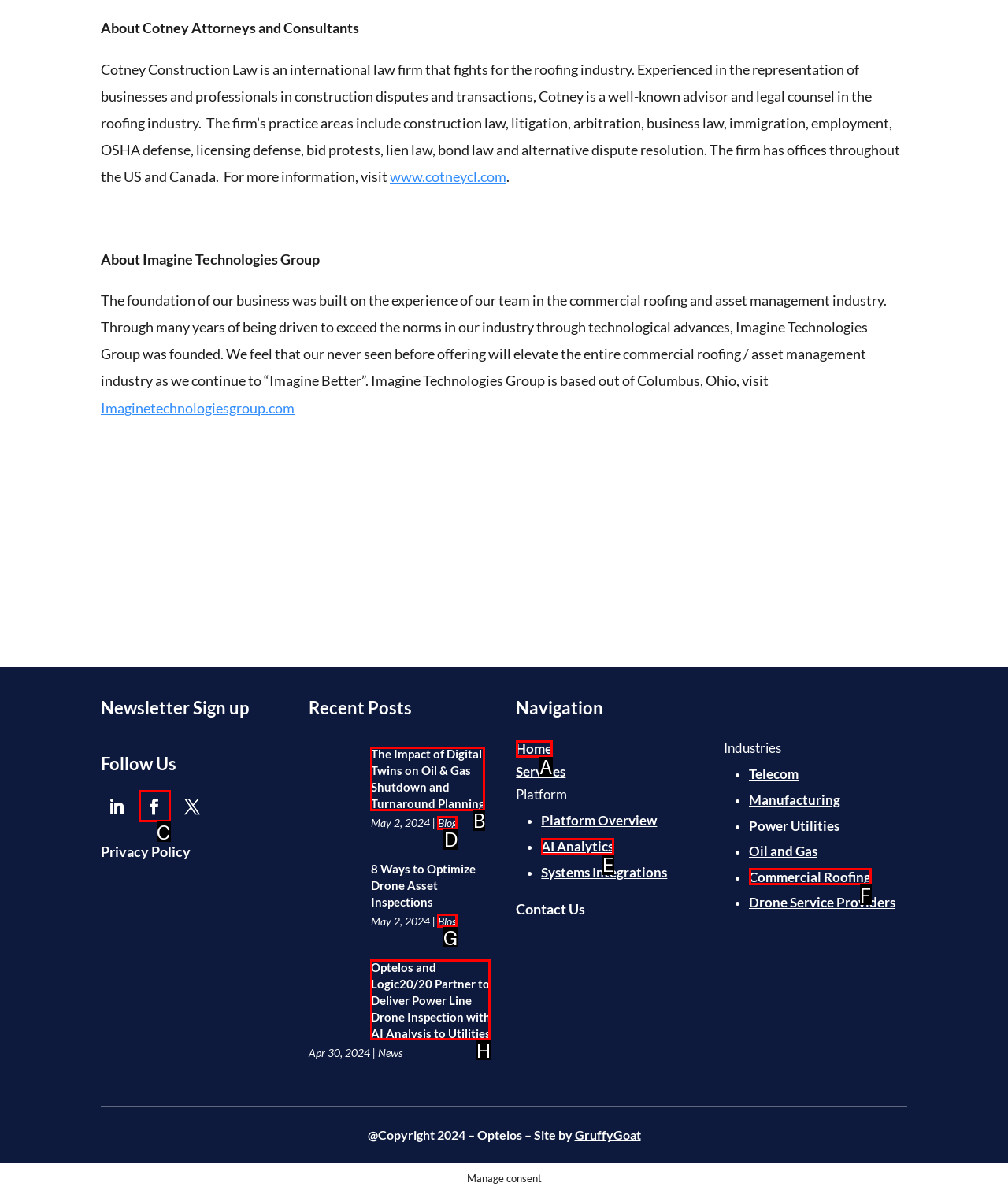Identify the HTML element that corresponds to the following description: Blog Provide the letter of the best matching option.

G